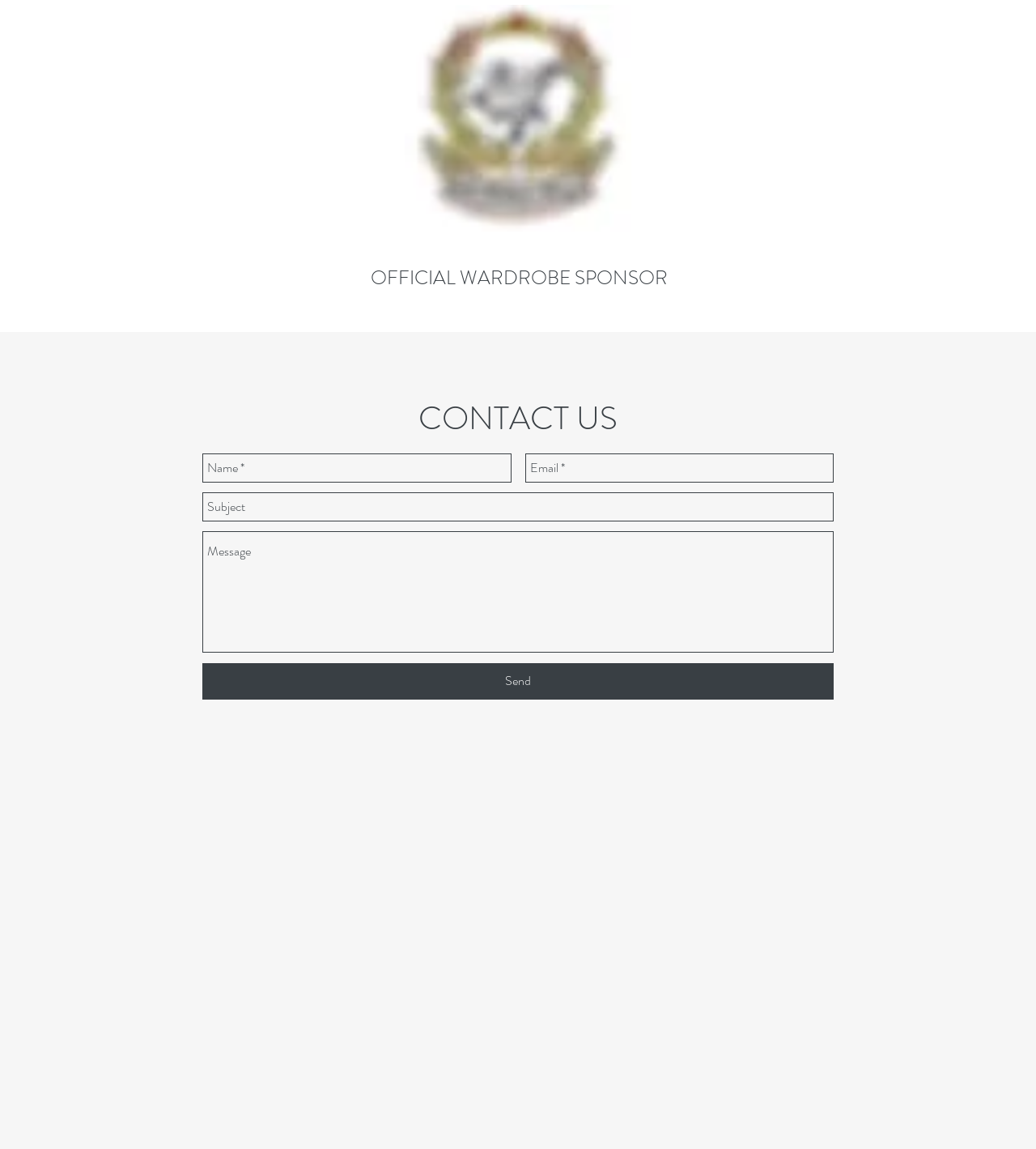How many text boxes are in the form?
Using the visual information from the image, give a one-word or short-phrase answer.

4